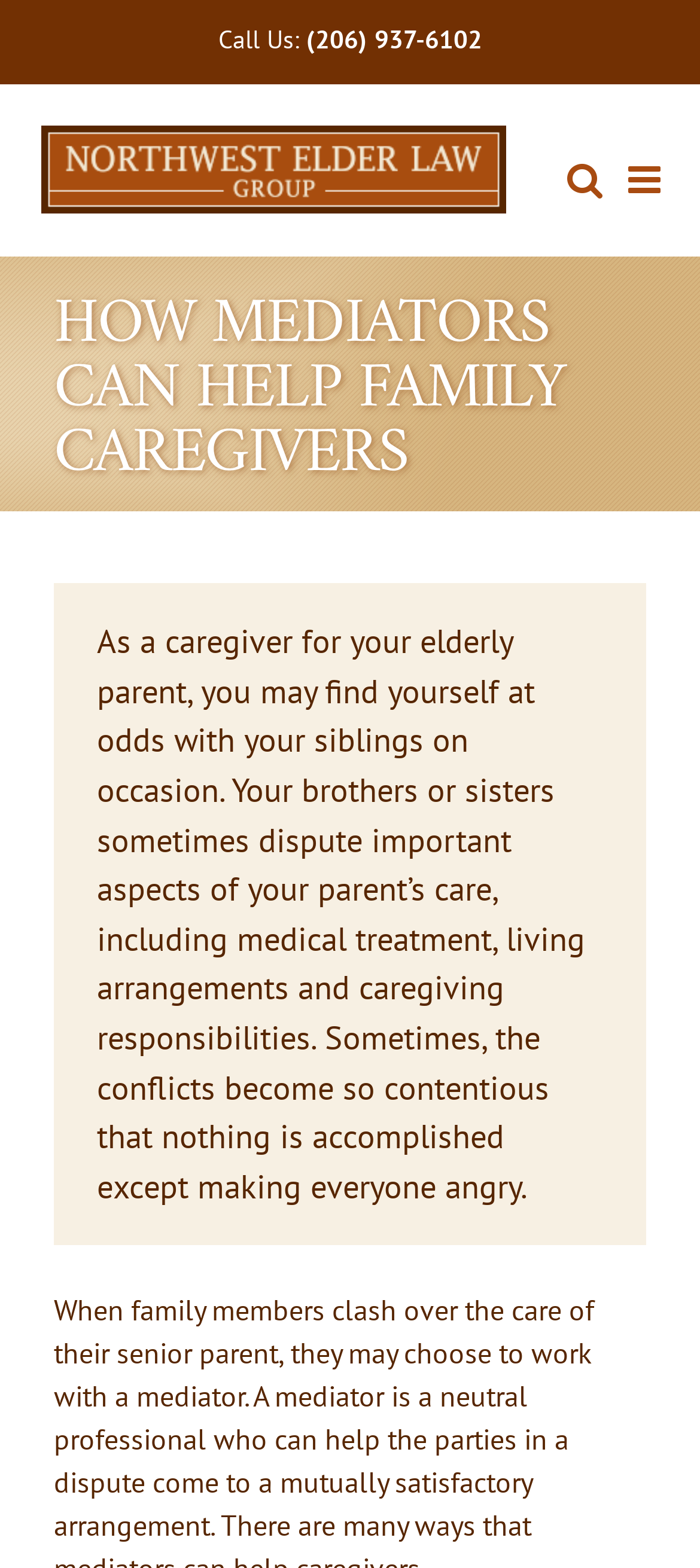What is the purpose of the mediators?
Look at the image and answer with only one word or phrase.

Help family caregivers